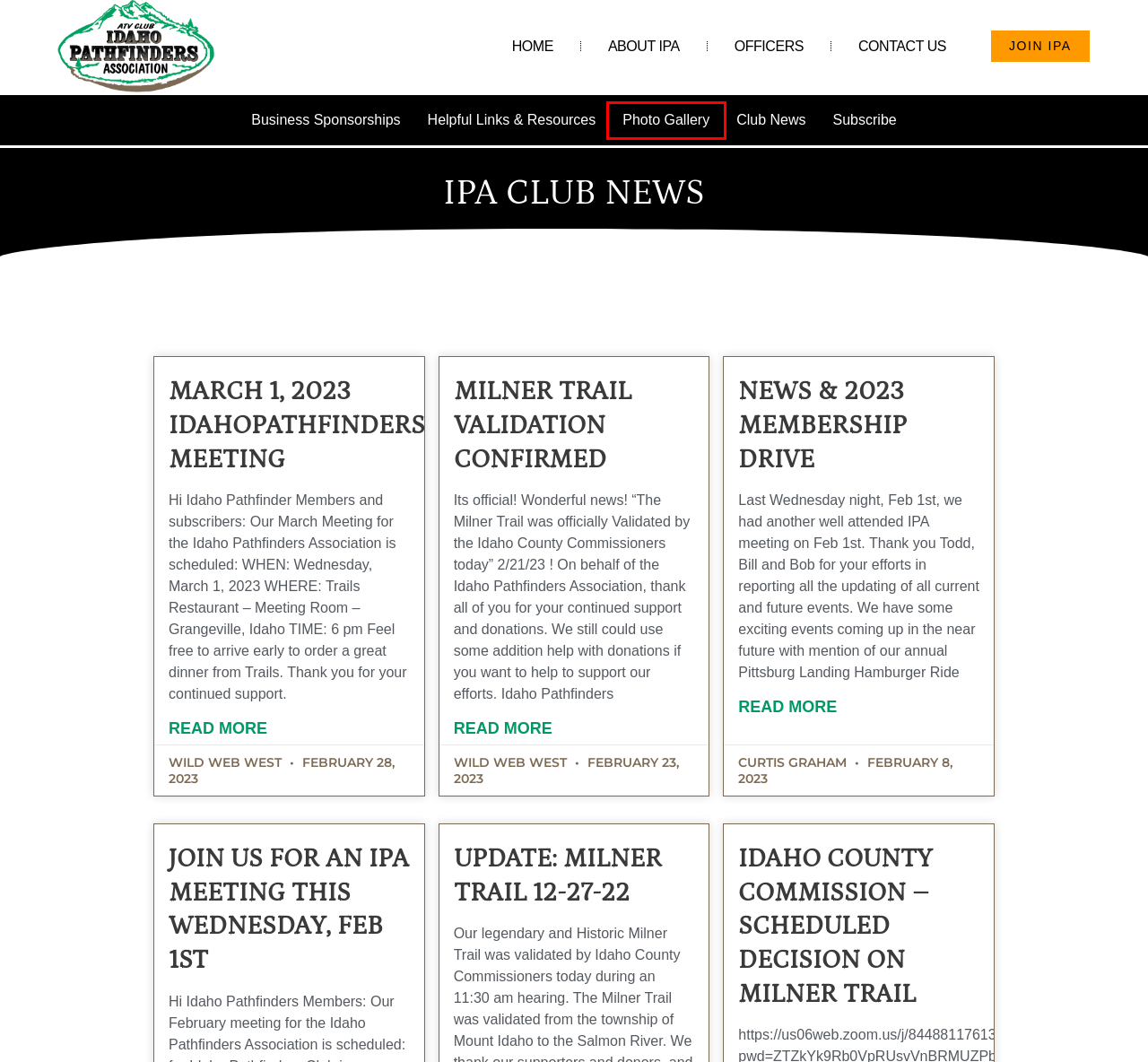You see a screenshot of a webpage with a red bounding box surrounding an element. Pick the webpage description that most accurately represents the new webpage after interacting with the element in the red bounding box. The options are:
A. Join us for an IPa Meeting this wednesday, Feb 1st | Idaho Pathfinders ATV Club
B. March 1, 2023 Idahopathfinders meeting | Idaho Pathfinders ATV Club
C. Idaho County Commission – Scheduled Decision on Milner Trail | Idaho Pathfinders ATV Club
D. Milner Trail Validation Confirmed | Idaho Pathfinders ATV Club
E. Idaho Pathfinders Association
F. IPA News | Idaho Pathfinders ATV Club
G. News & 2023 Membership Drive | Idaho Pathfinders Association
H. Photo Gallery | Idaho Pathfinders ATV Club

H